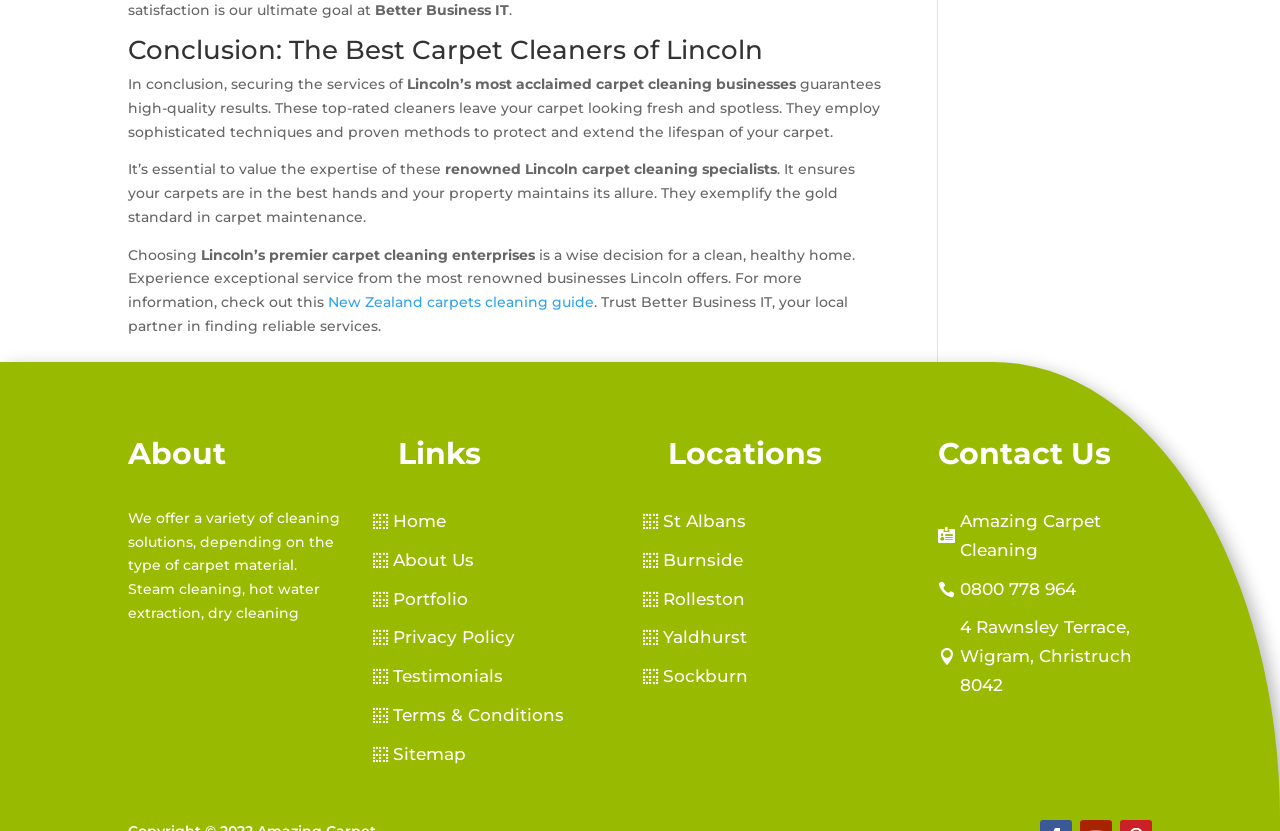Answer succinctly with a single word or phrase:
What type of cleaning solutions are offered?

Steam, hot water, dry